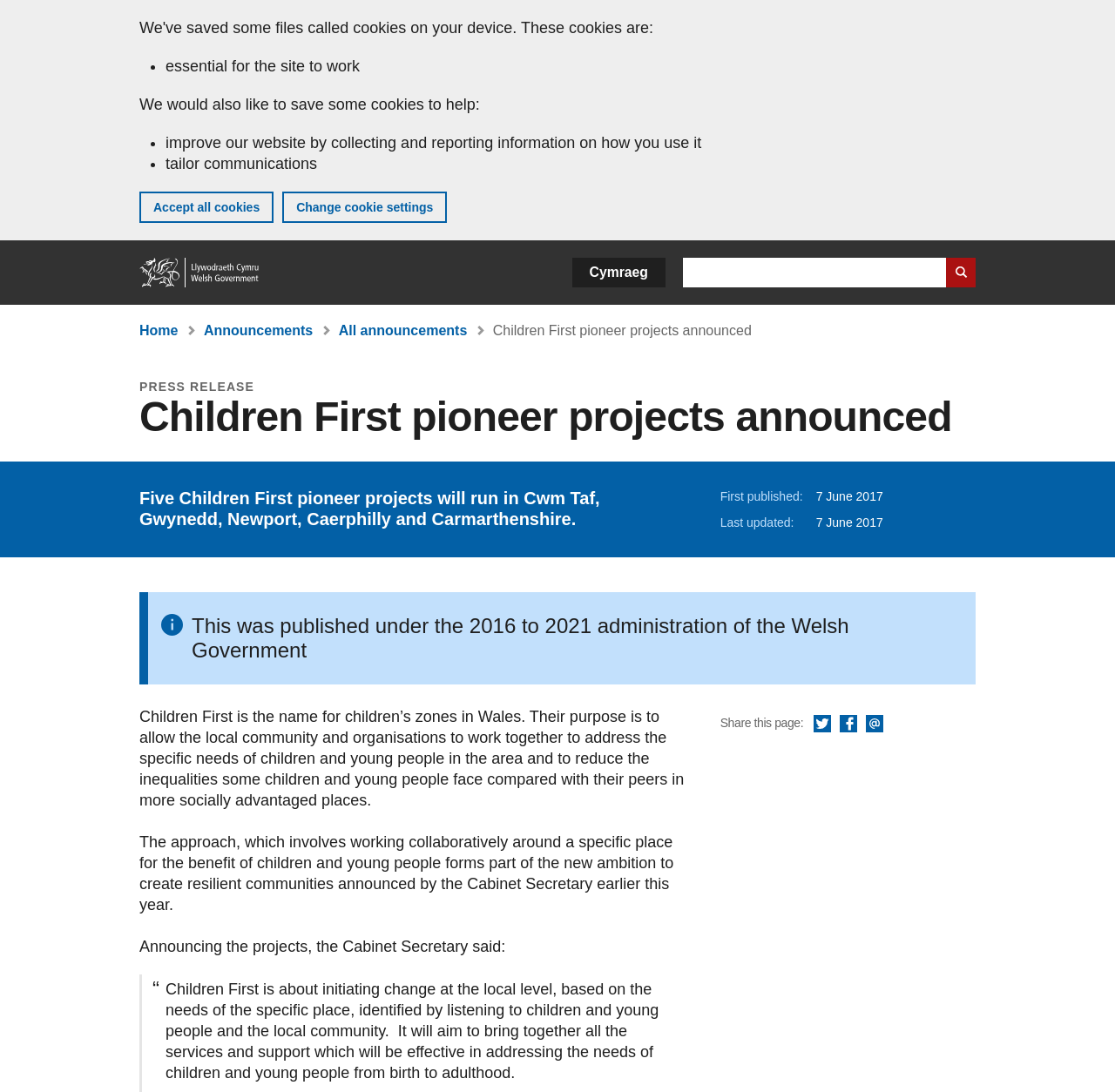What is the name of the program for children's zones in Wales?
Please provide a detailed and thorough answer to the question.

I found the answer by reading the text on the webpage, specifically the paragraph that starts with 'Children First is the name for children’s zones in Wales.'